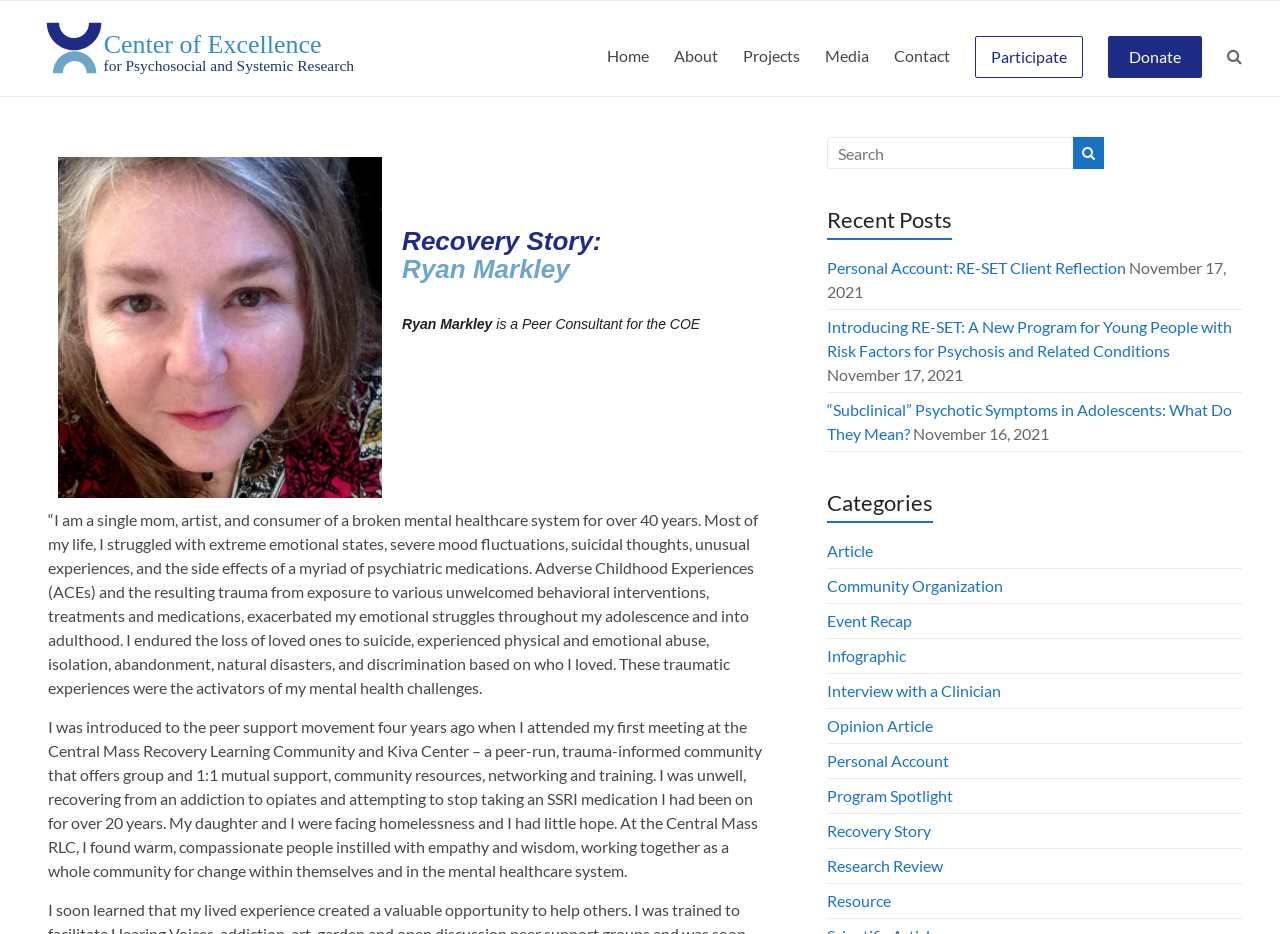Pinpoint the bounding box coordinates of the clickable area necessary to execute the following instruction: "View the 'Recent Posts'". The coordinates should be given as four float numbers between 0 and 1, namely [left, top, right, bottom].

[0.646, 0.219, 0.97, 0.269]